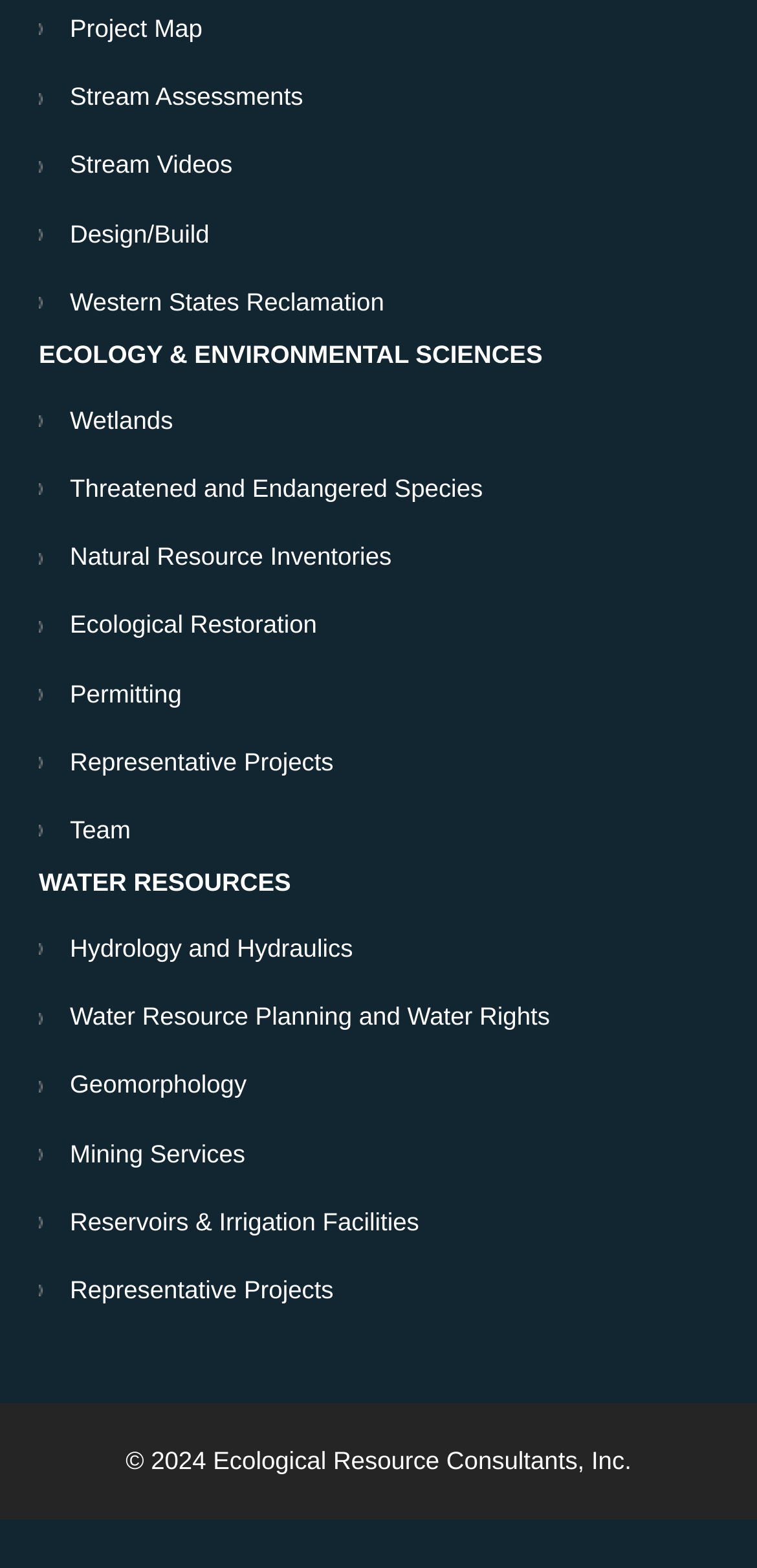Provide the bounding box coordinates of the HTML element this sentence describes: "Representative Projects". The bounding box coordinates consist of four float numbers between 0 and 1, i.e., [left, top, right, bottom].

[0.051, 0.833, 0.482, 0.876]